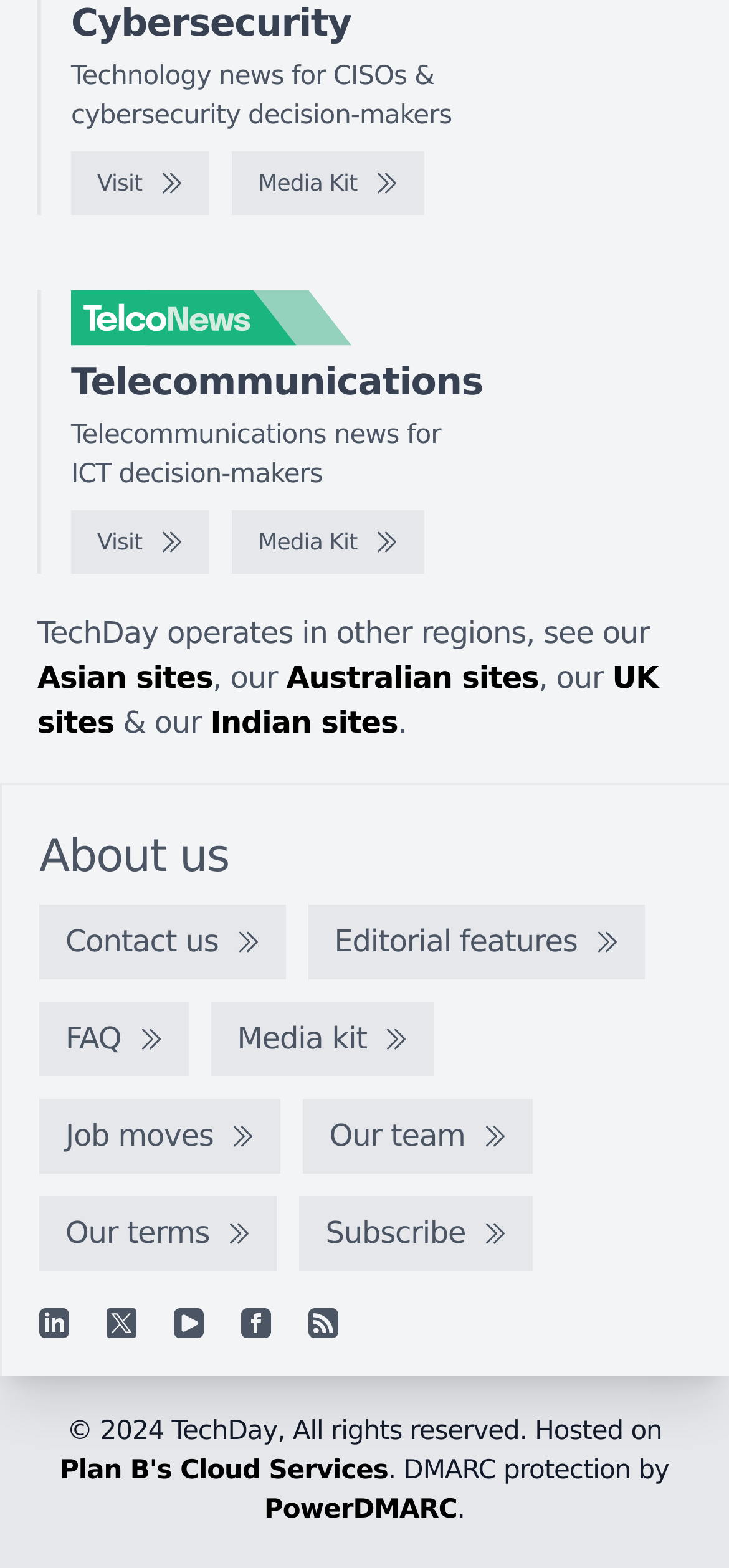Please locate the clickable area by providing the bounding box coordinates to follow this instruction: "Visit Cybersecurity".

[0.097, 0.097, 0.287, 0.138]